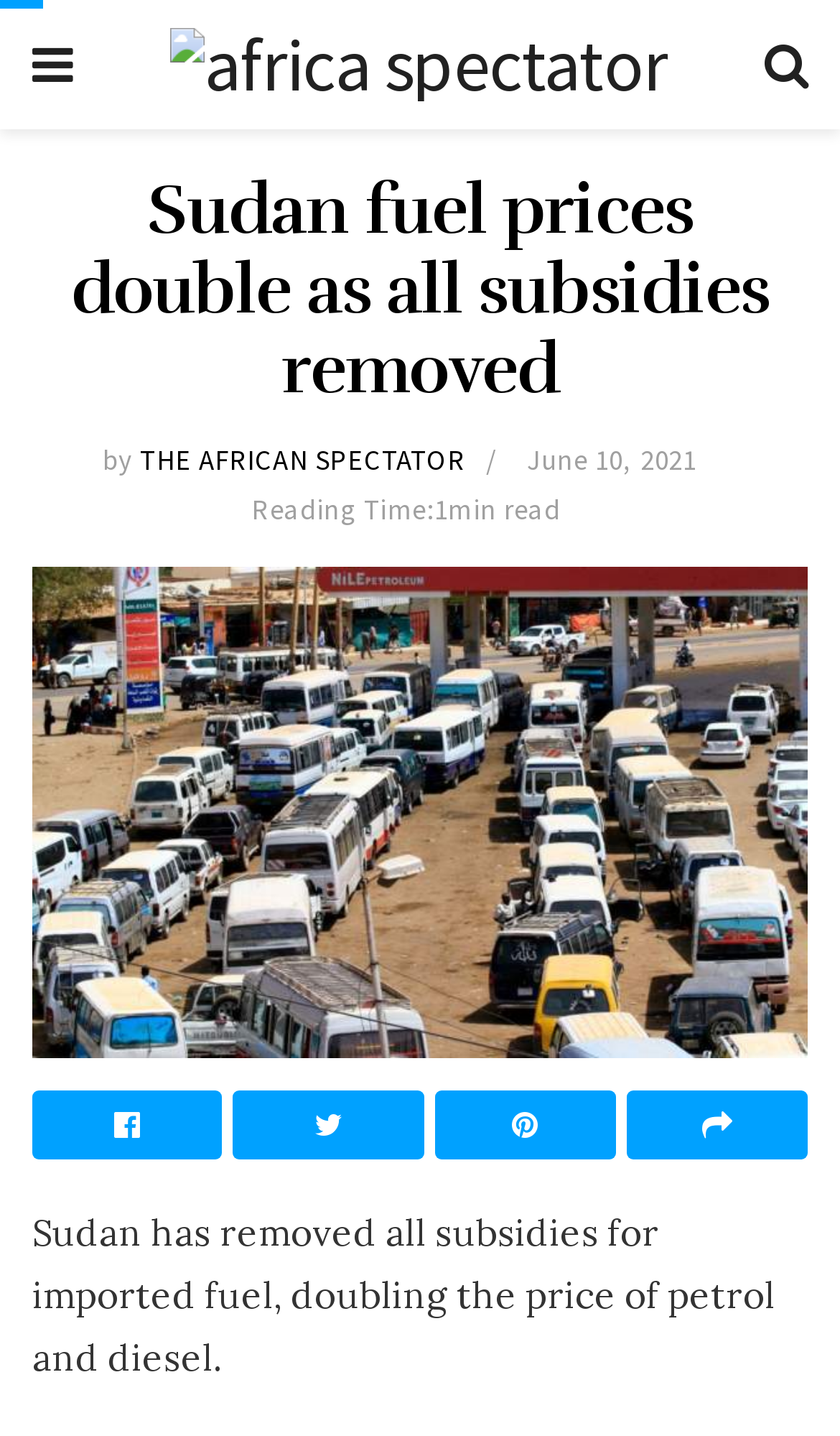Identify the bounding box for the described UI element: "Share on Twitter".

[0.278, 0.76, 0.504, 0.808]